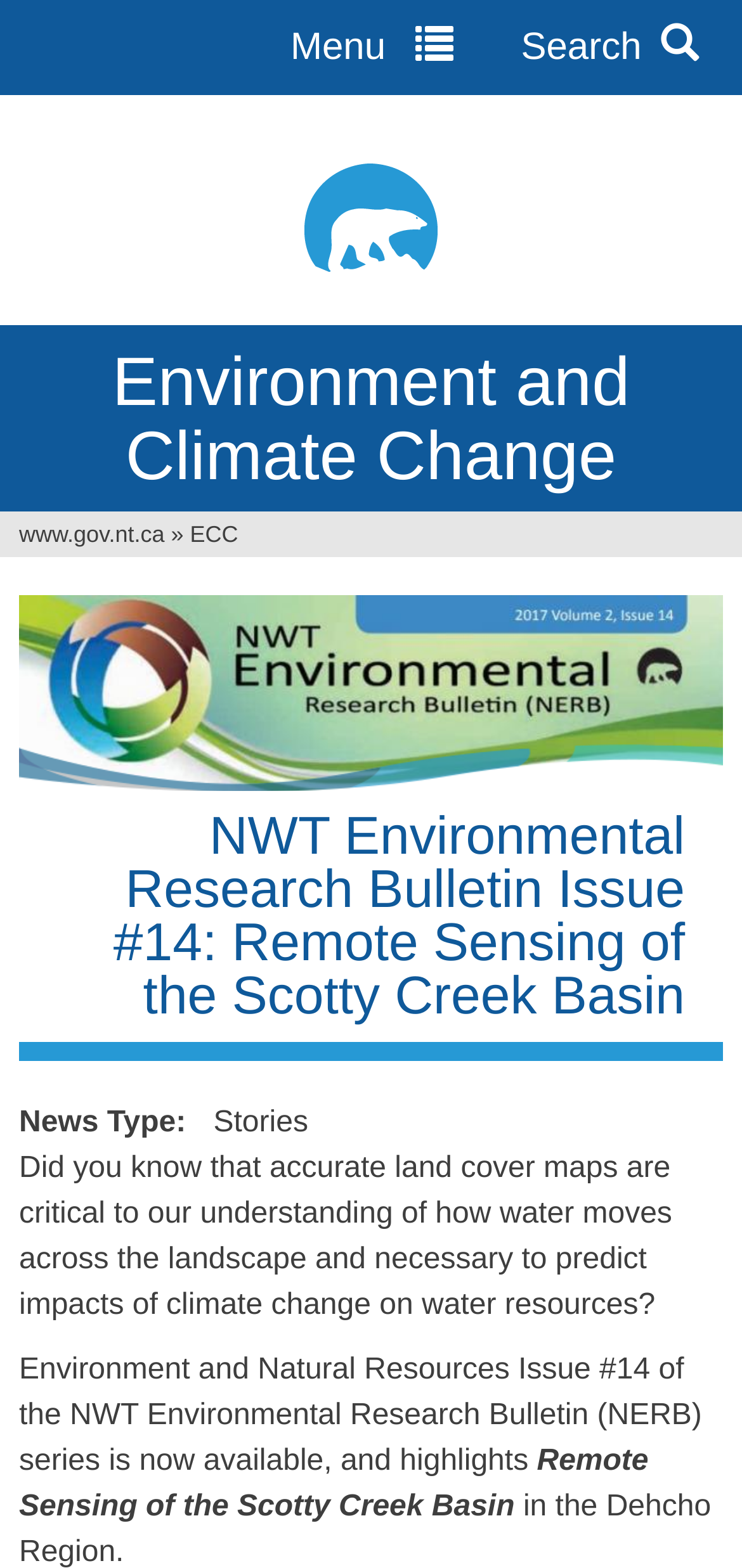What is the current issue number of NWT Environmental Research Bulletin?
Please ensure your answer is as detailed and informative as possible.

I found the answer by looking at the heading 'NWT Environmental Research Bulletin Issue #14: Remote Sensing of the Scotty Creek Basin'. This heading clearly indicates that the current issue number is 14.